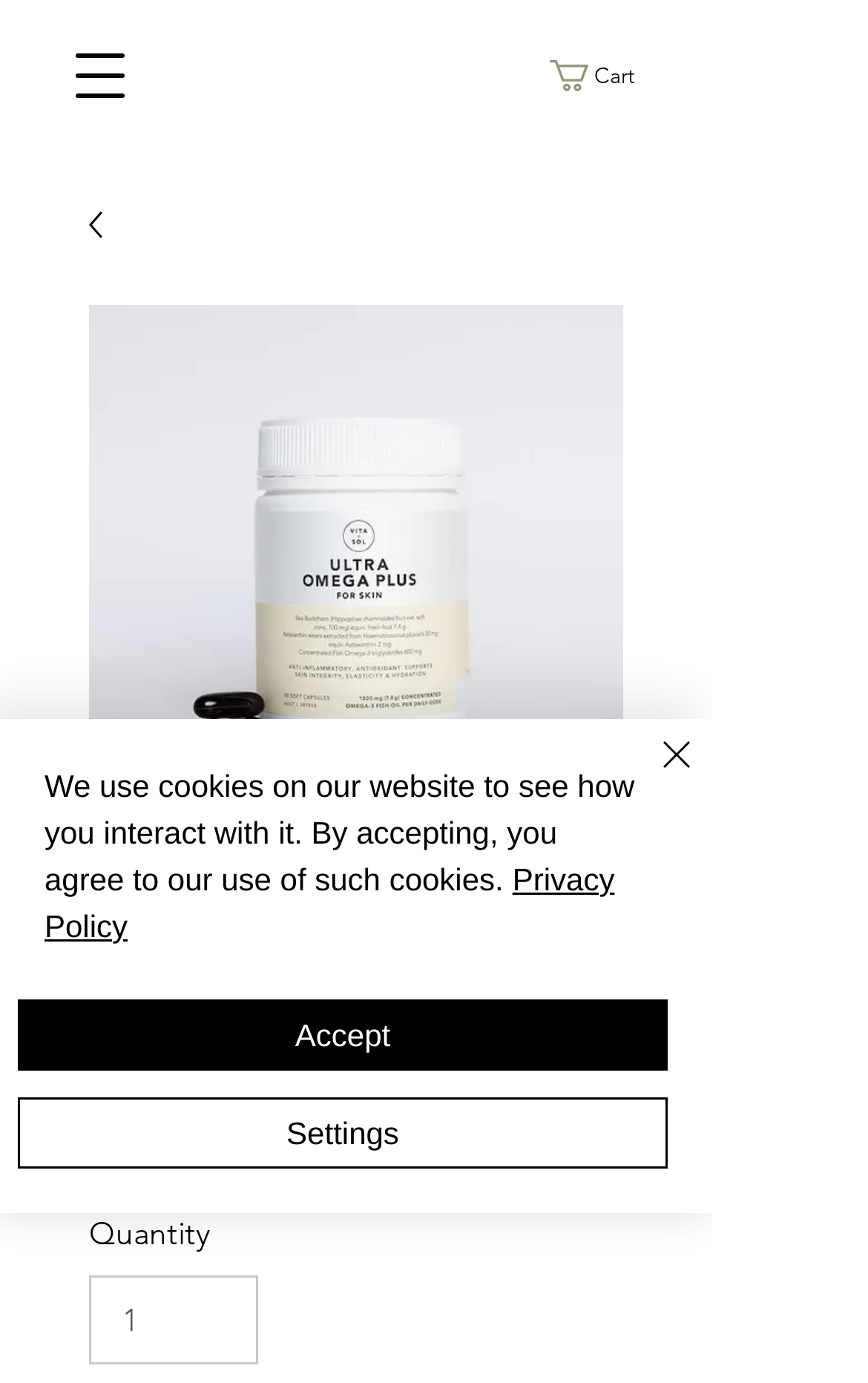Determine the bounding box coordinates of the element's region needed to click to follow the instruction: "Call us". Provide these coordinates as four float numbers between 0 and 1, formatted as [left, top, right, bottom].

[0.0, 0.802, 0.274, 0.877]